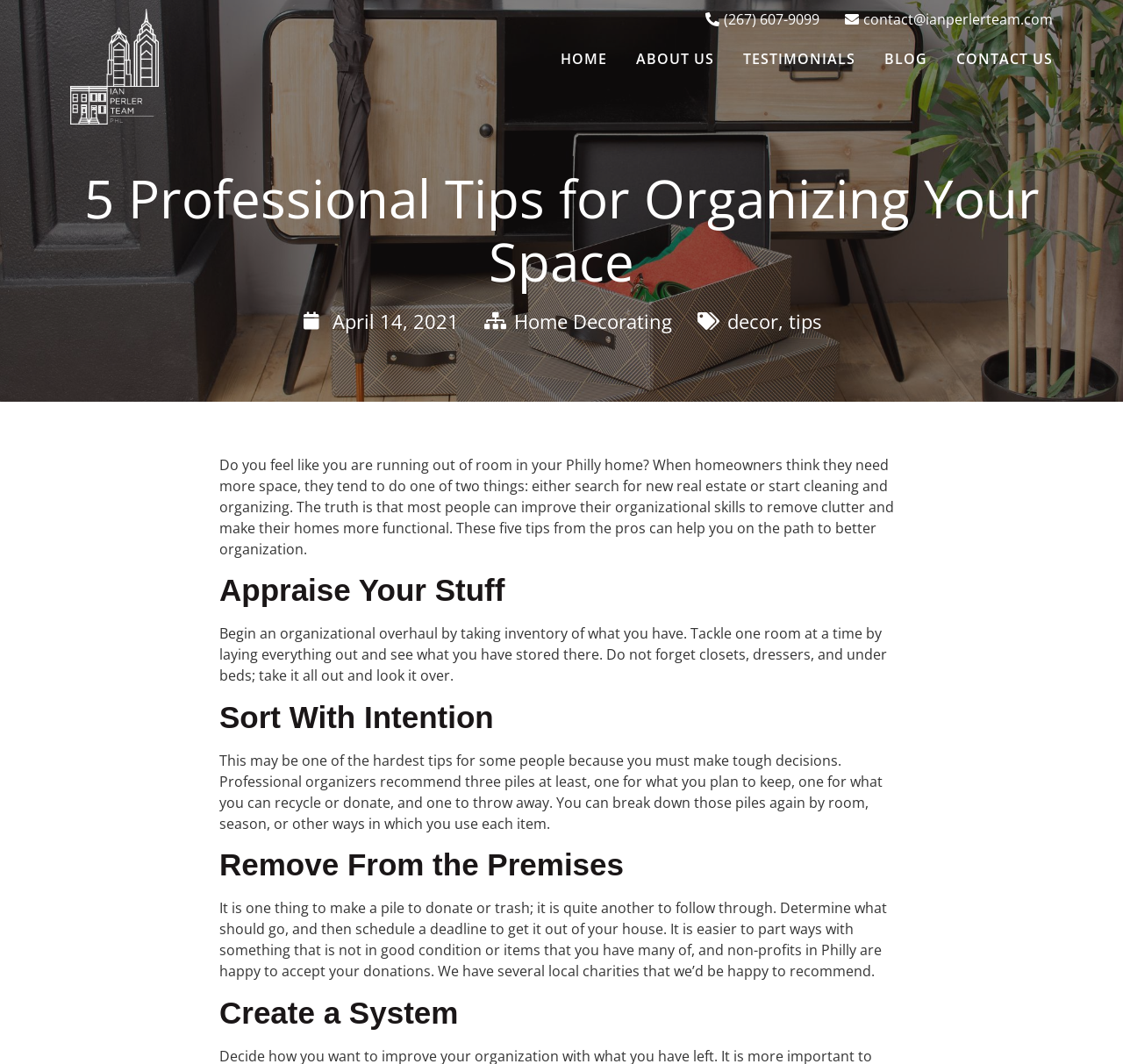Produce an elaborate caption capturing the essence of the webpage.

This webpage is about organizing space, specifically providing five professional tips for homeowners in Philadelphia. At the top left, there is a logo of "Ian Perler Team" with a link to their website. Next to it, there is a phone number and an email address. 

The main navigation menu is located at the top center, consisting of five links: "HOME", "ABOUT US", "TESTIMONIALS", "BLOG", and "CONTACT US". 

Below the navigation menu, there is a heading that reads "5 Professional Tips for Organizing Your Space". Underneath, there is a timestamp indicating the article was published on April 14, 2021. 

To the right of the timestamp, there are three links related to home decorating, decor, and tips. 

The main content of the webpage is divided into five sections, each with a heading and a paragraph of text. The sections are: "Appraise Your Stuff", "Sort With Intention", "Remove From the Premises", "Create a System", and an introductory paragraph that explains the importance of organizing space. The text provides detailed advice on how to organize one's home, including taking inventory, making tough decisions, and creating a system to maintain organization.